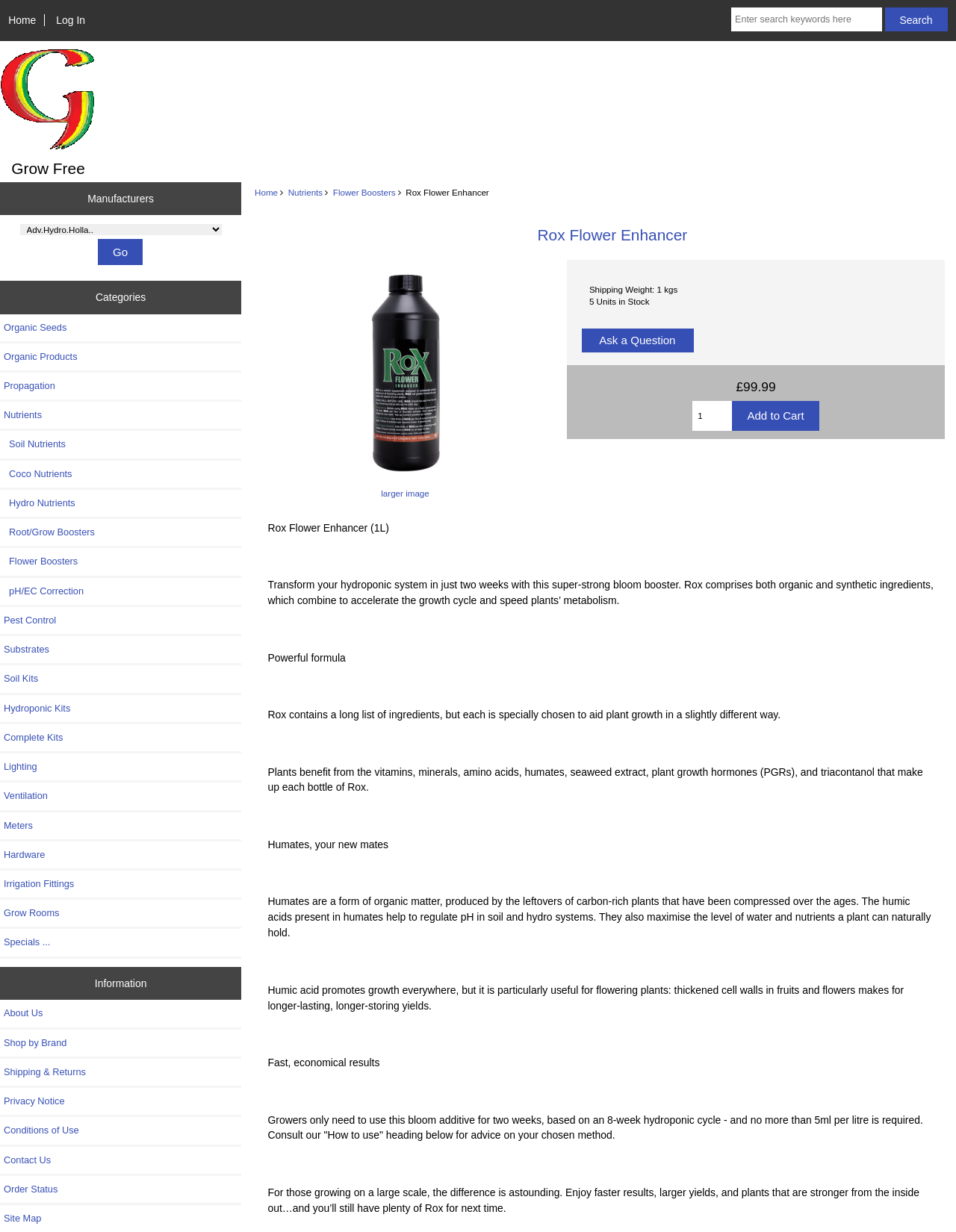Provide the bounding box coordinates for the UI element described in this sentence: "Shipping & Returns". The coordinates should be four float values between 0 and 1, i.e., [left, top, right, bottom].

[0.0, 0.859, 0.253, 0.881]